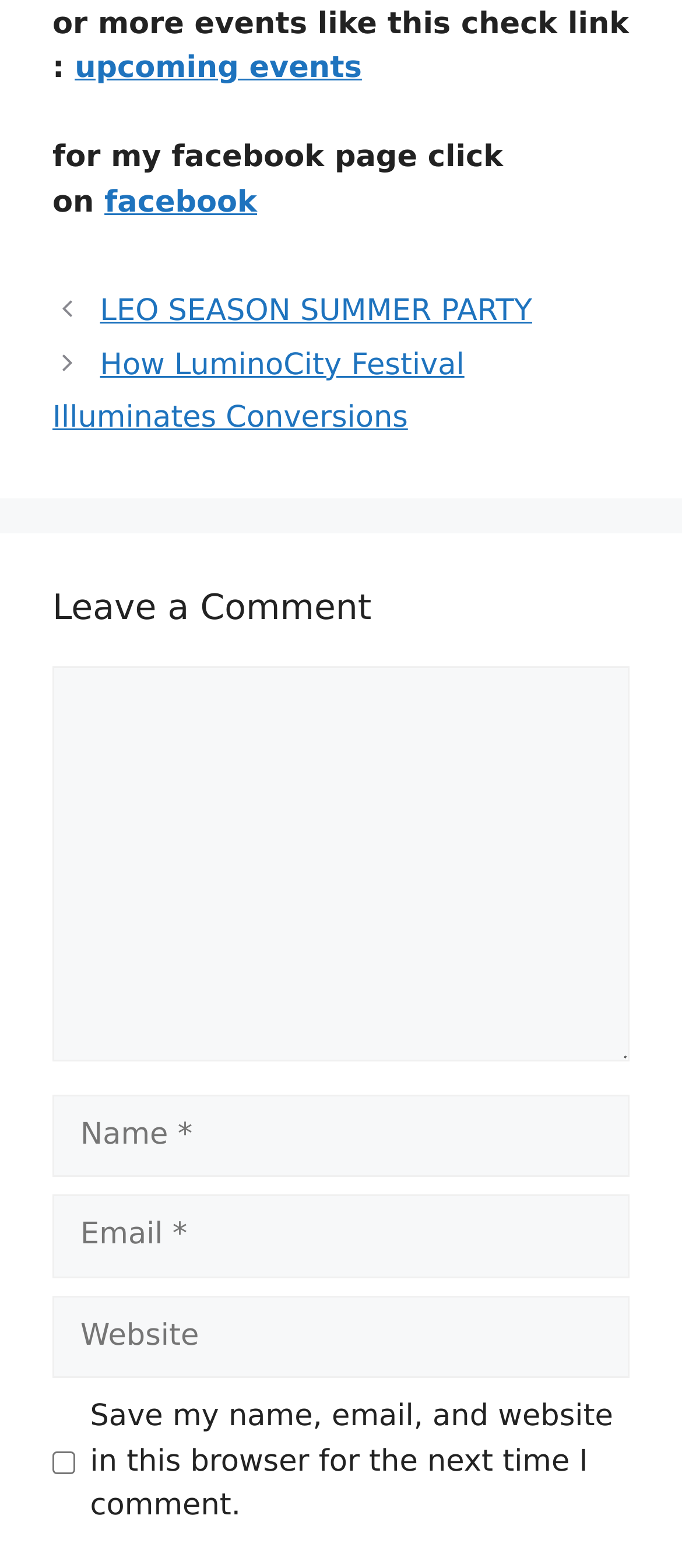Calculate the bounding box coordinates for the UI element based on the following description: "parent_node: Comment name="url" placeholder="Website"". Ensure the coordinates are four float numbers between 0 and 1, i.e., [left, top, right, bottom].

[0.077, 0.826, 0.923, 0.879]